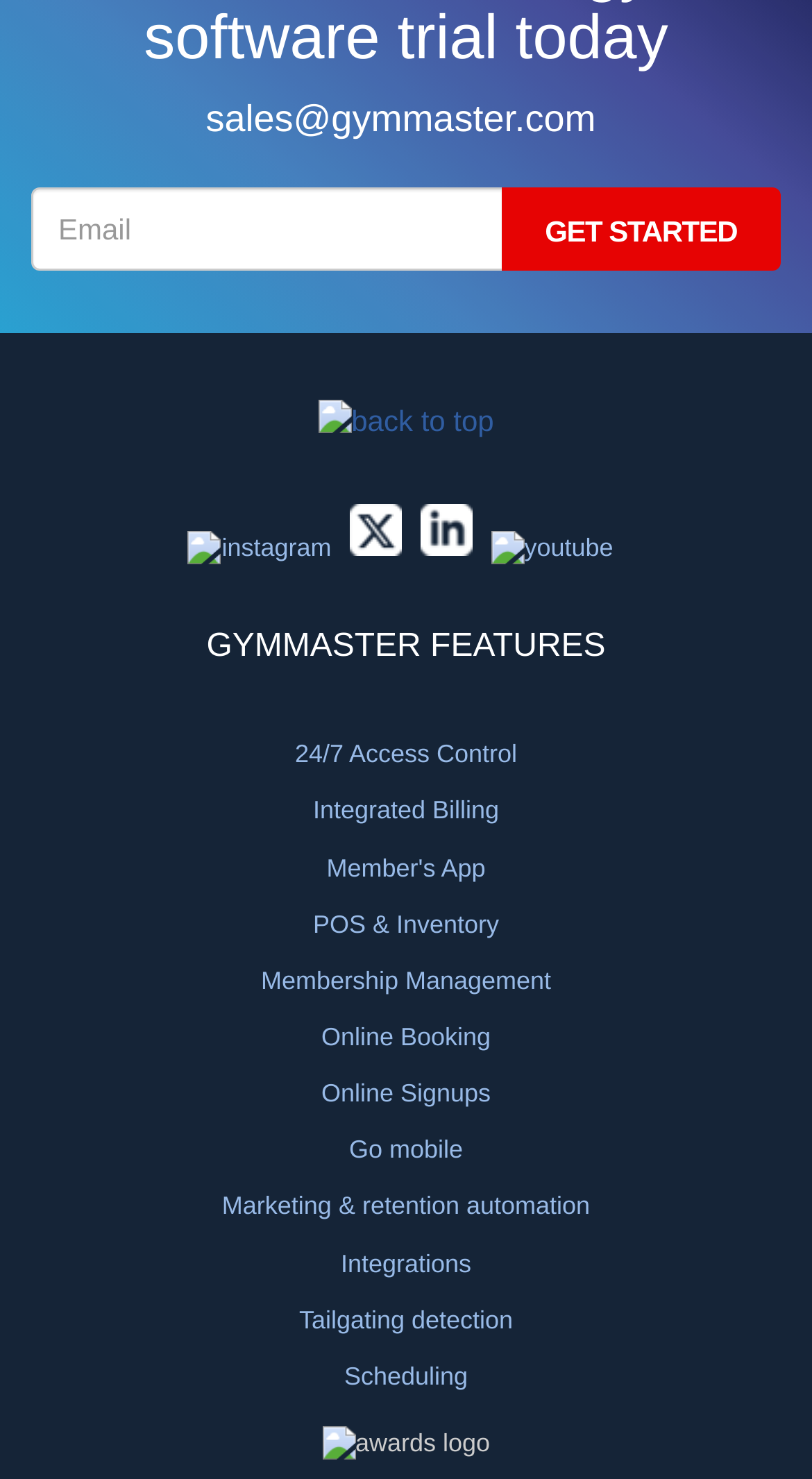What features are highlighted on the webpage?
Give a thorough and detailed response to the question.

The webpage highlights various features of GymMaster, including 24/7 Access Control, Integrated Billing, Member's App, POS & Inventory, and others. These features are likely important aspects of the GymMaster service and are being showcased to inform users about its capabilities.